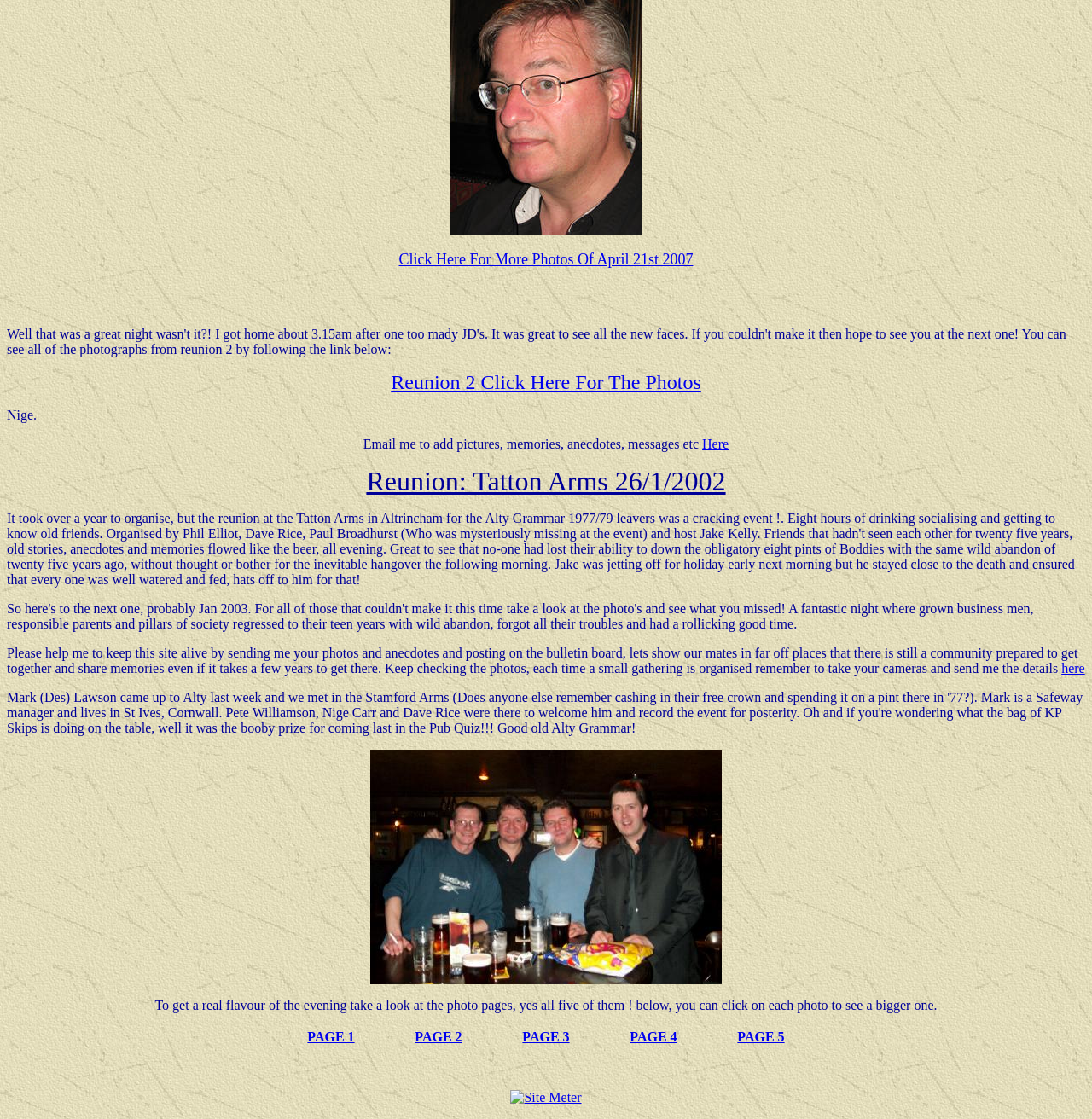Calculate the bounding box coordinates for the UI element based on the following description: "Here". Ensure the coordinates are four float numbers between 0 and 1, i.e., [left, top, right, bottom].

[0.643, 0.39, 0.667, 0.403]